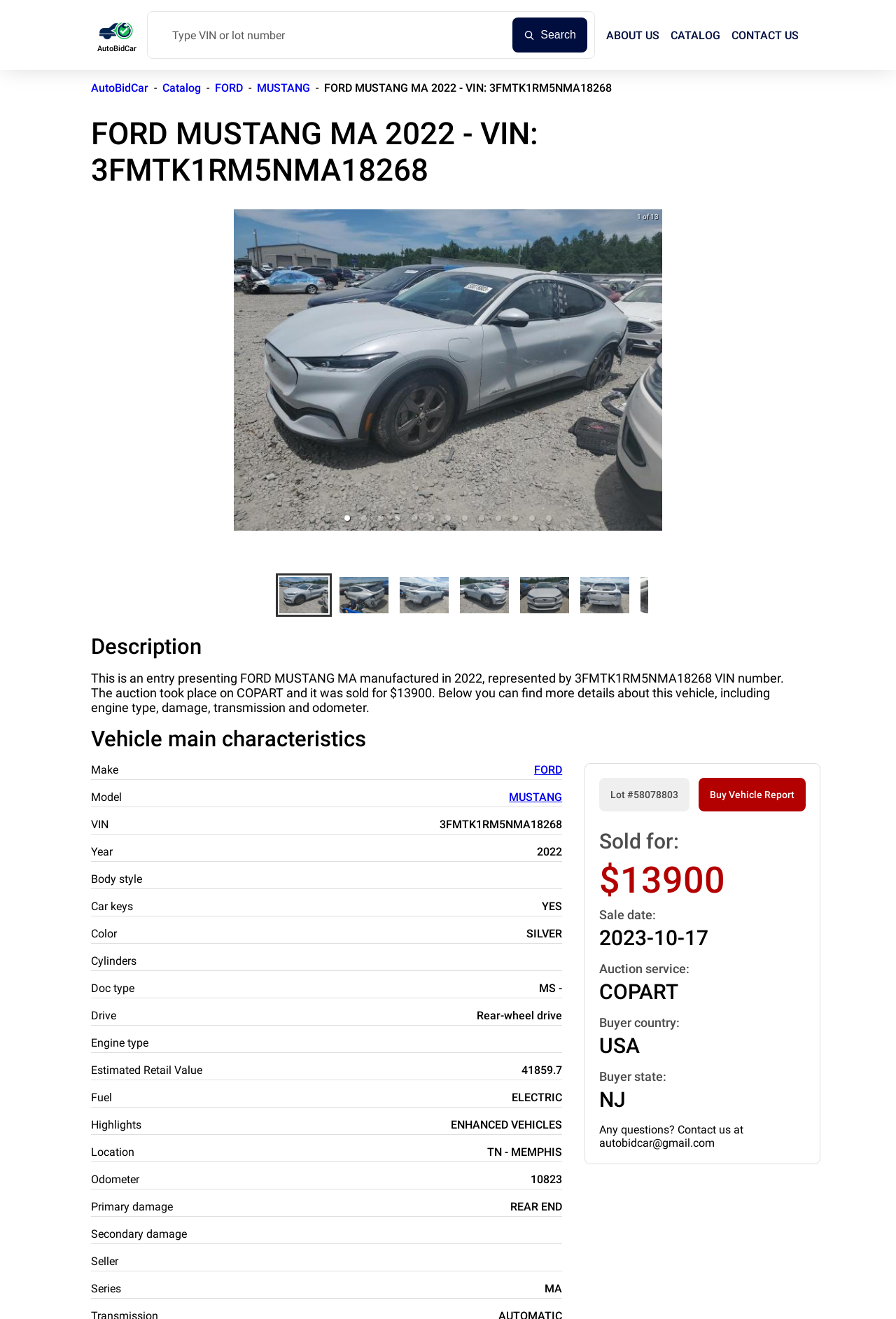Please locate the clickable area by providing the bounding box coordinates to follow this instruction: "Click on the FORD link".

[0.24, 0.062, 0.271, 0.072]